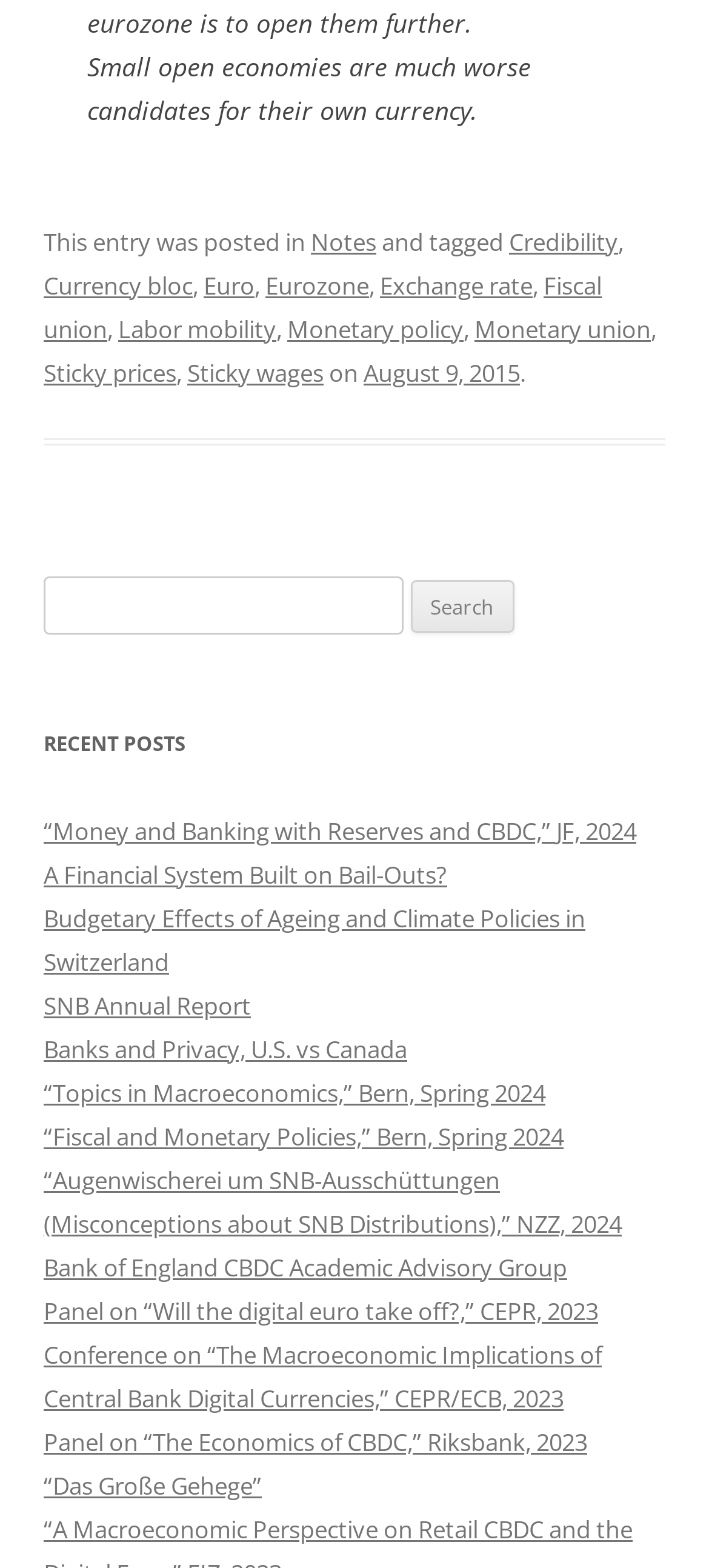Based on the image, provide a detailed response to the question:
What is the topic of the recent posts?

I inferred this answer by looking at the recent posts section, which has links to various articles and posts. The first link is '“Money and Banking with Reserves and CBDC,” JF, 2024', which suggests that the topic of the recent posts is related to money and banking.